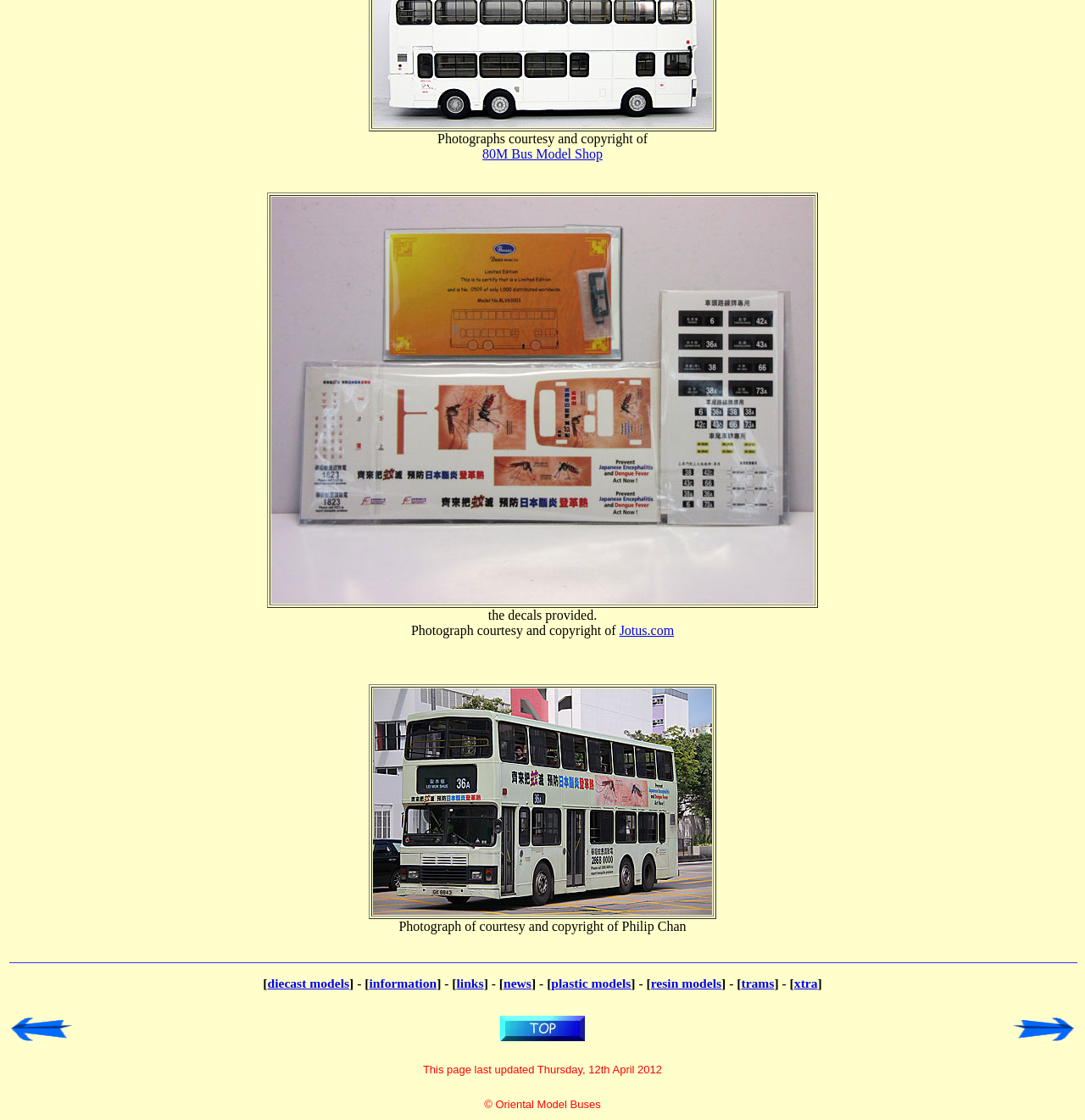Please determine the bounding box coordinates for the element that should be clicked to follow these instructions: "View larger photograph".

[0.344, 0.103, 0.656, 0.116]